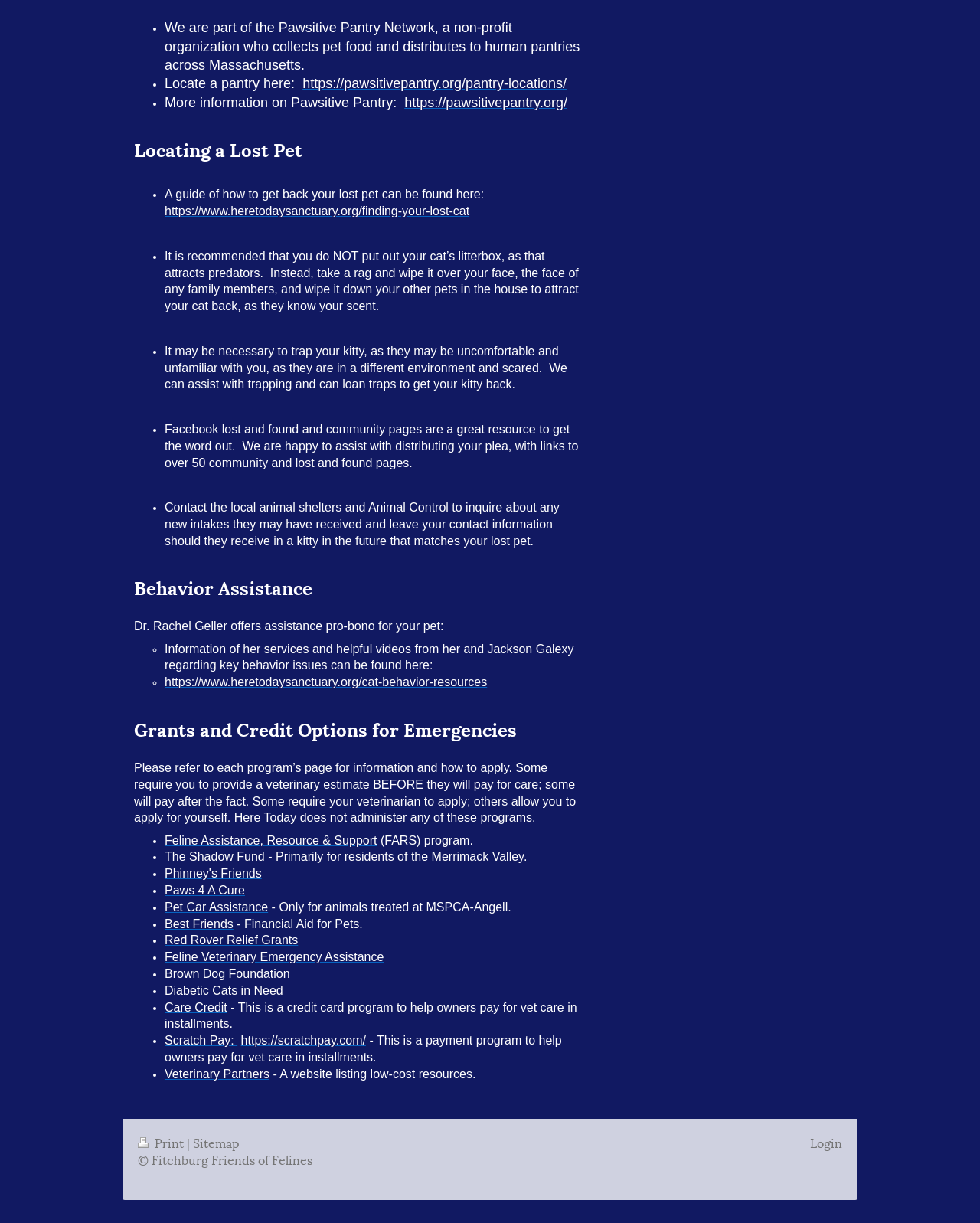Refer to the image and answer the question with as much detail as possible: What organization is part of the Pawsitive Pantry Network?

The webpage mentions 'We are part of the Pawsitive Pantry Network, a non-profit organization...' which indicates that Here Today is part of the Pawsitive Pantry Network.